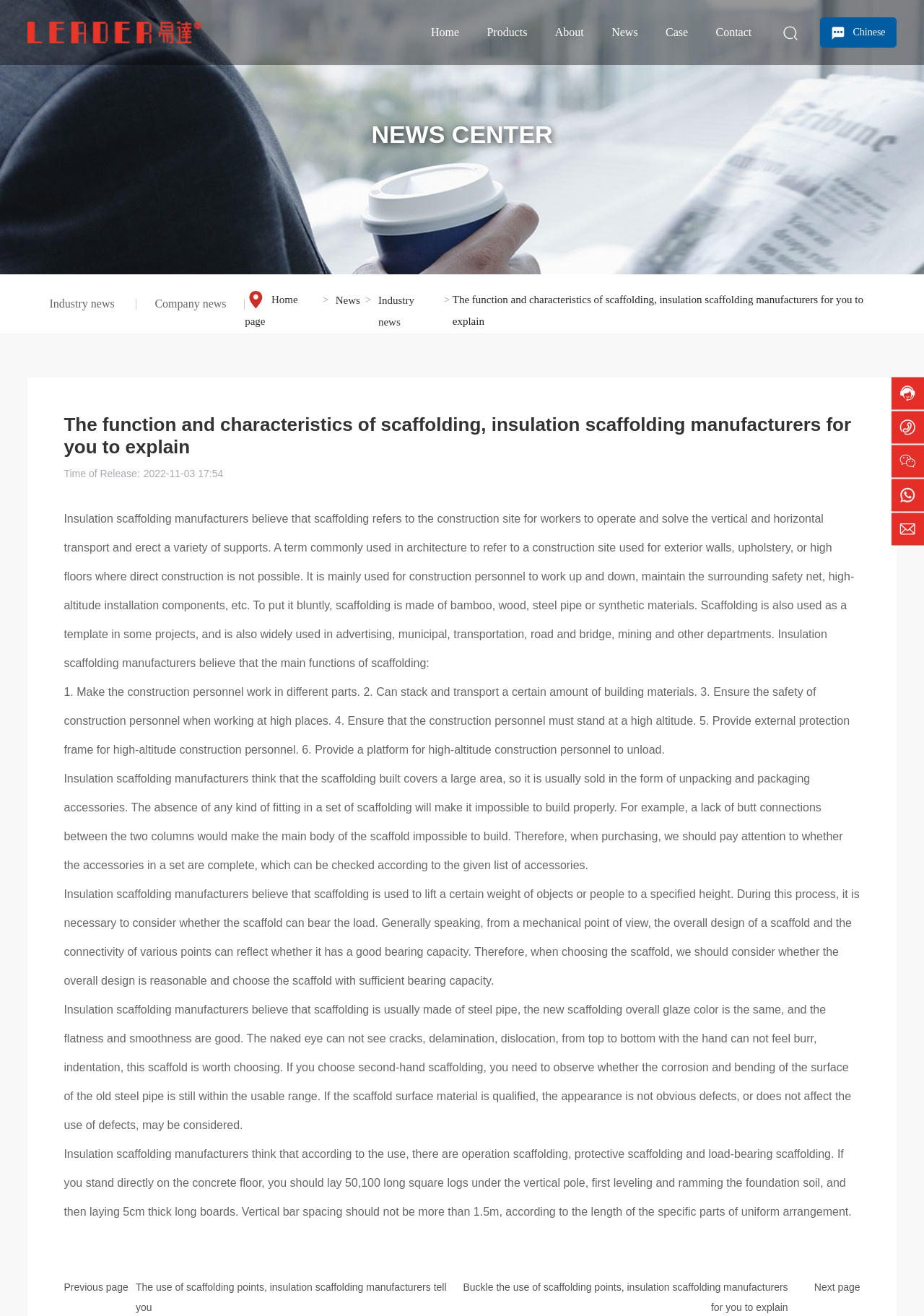Could you locate the bounding box coordinates for the section that should be clicked to accomplish this task: "Click the 'Home' link".

[0.451, 0.0, 0.512, 0.049]